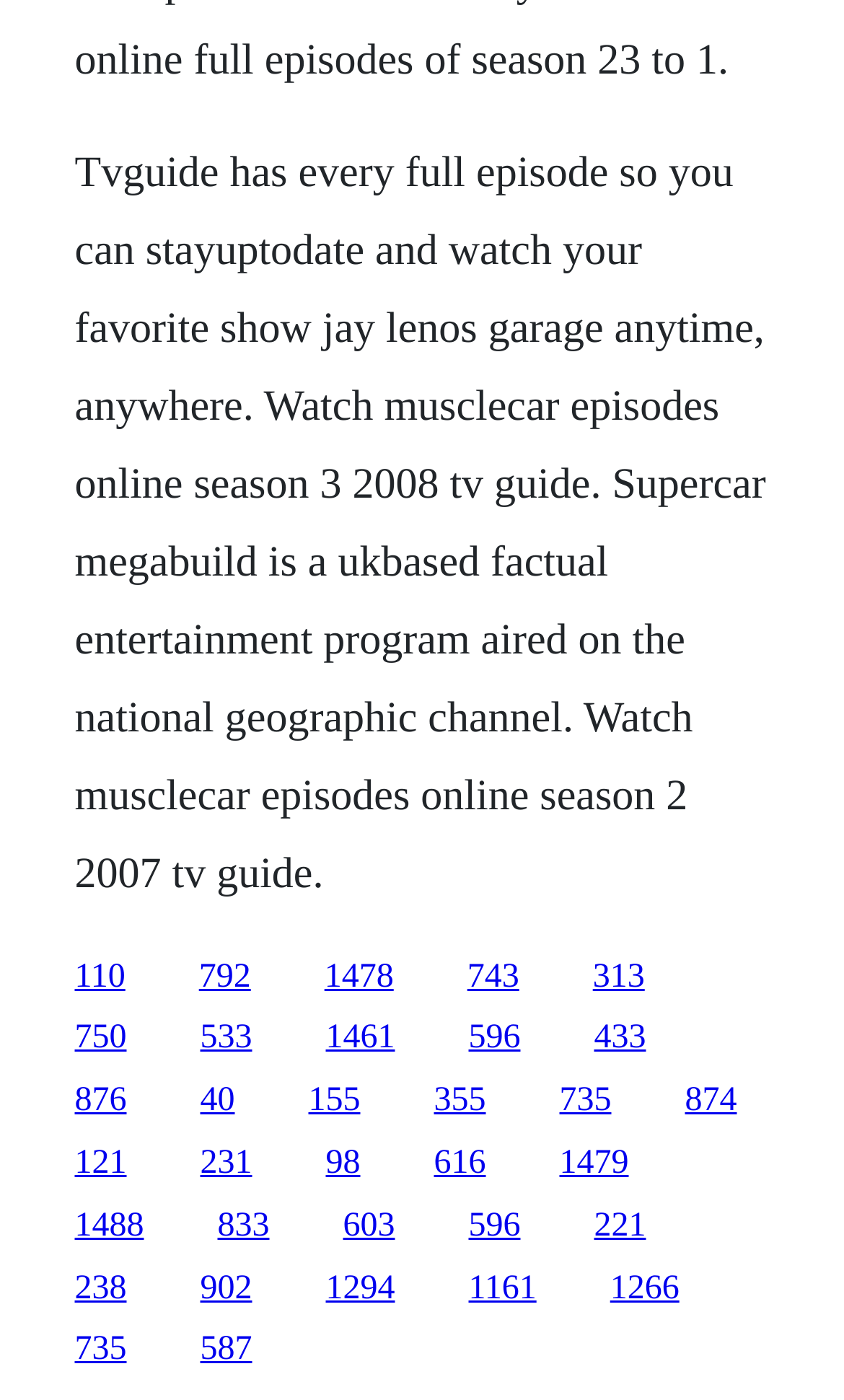Please respond to the question using a single word or phrase:
How many links are on this webpage?

25